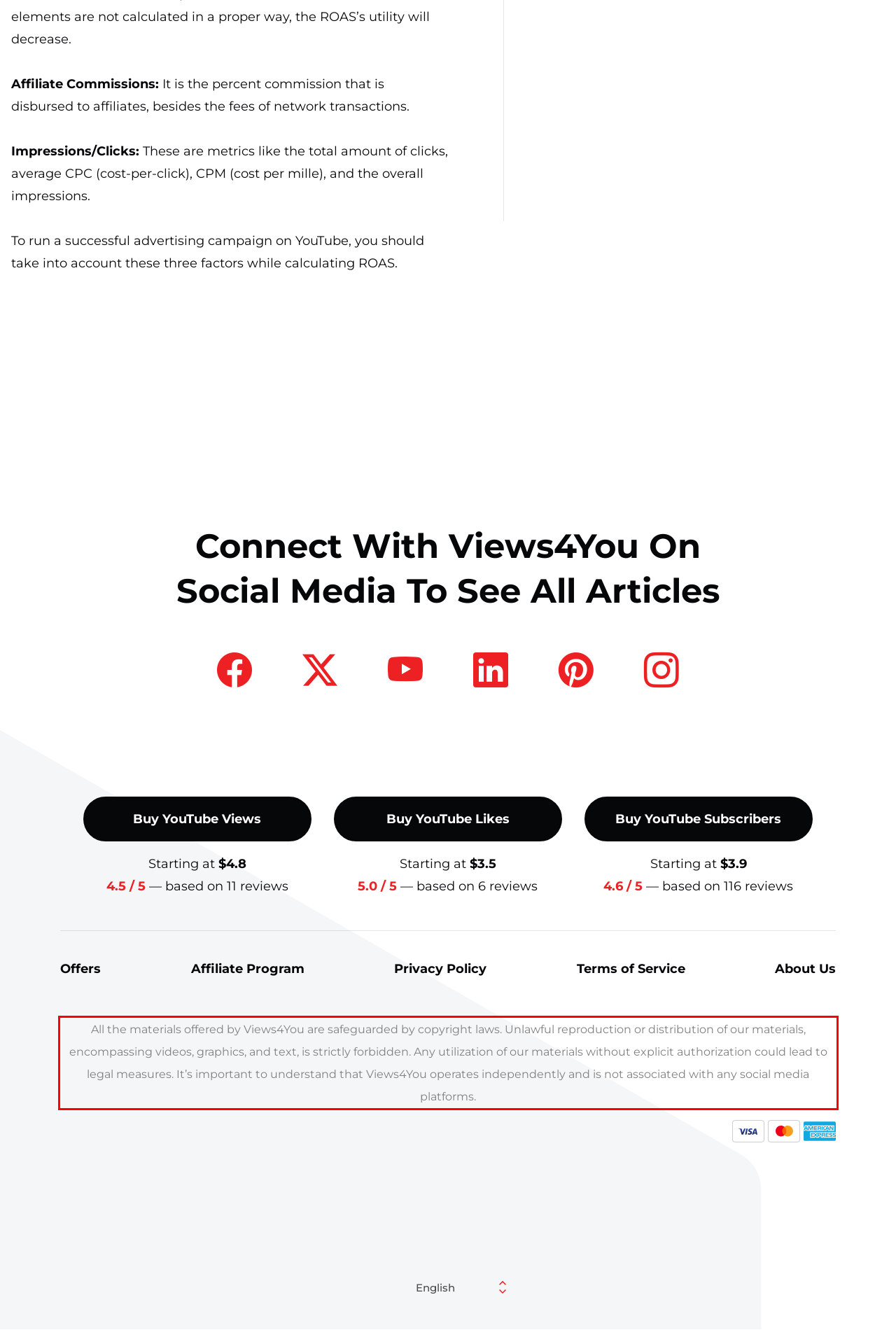You are provided with a screenshot of a webpage containing a red bounding box. Please extract the text enclosed by this red bounding box.

All the materials offered by Views4You are safeguarded by copyright laws. Unlawful reproduction or distribution of our materials, encompassing videos, graphics, and text, is strictly forbidden. Any utilization of our materials without explicit authorization could lead to legal measures. It’s important to understand that Views4You operates independently and is not associated with any social media platforms.